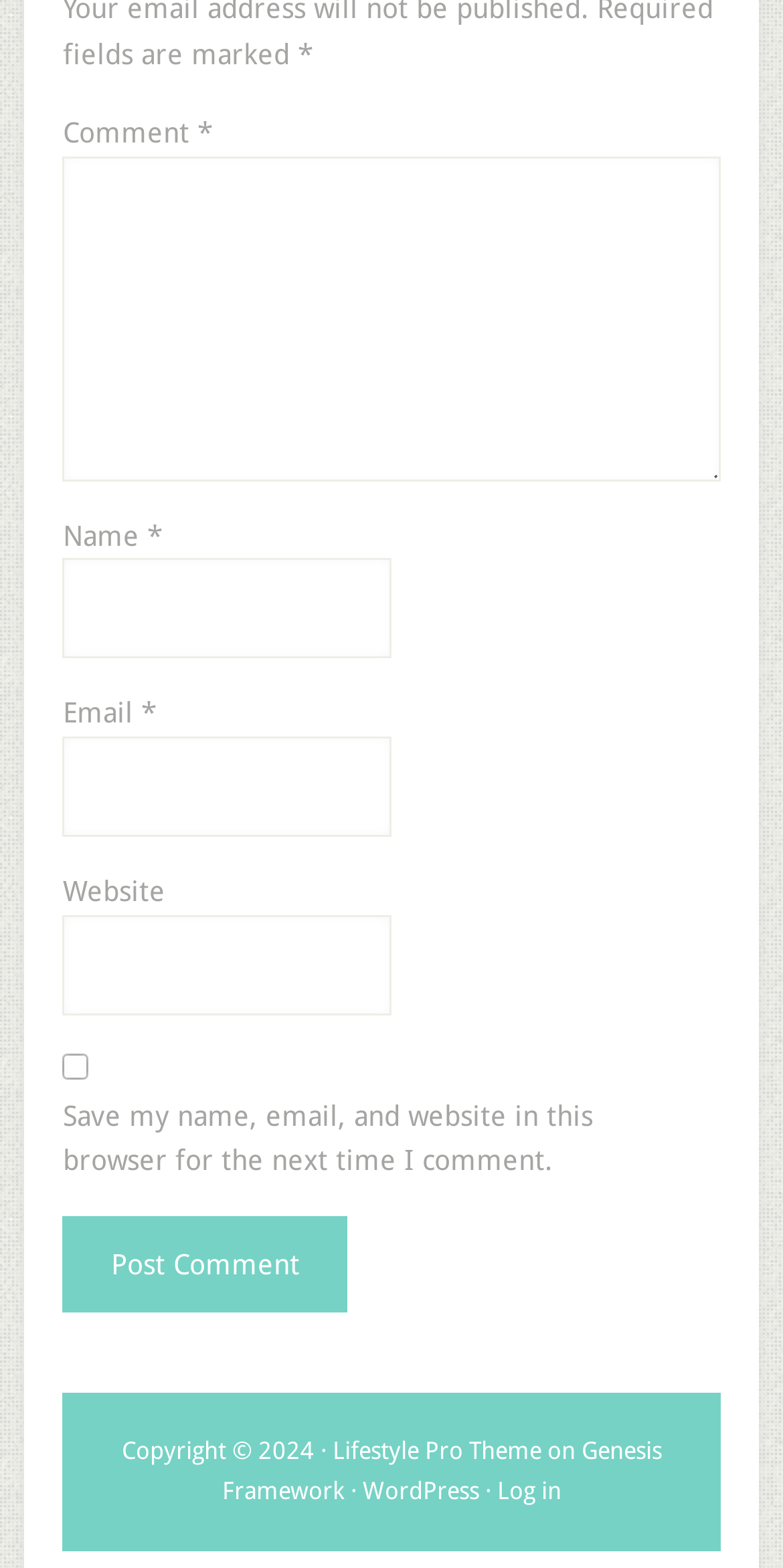Please find the bounding box coordinates of the element that must be clicked to perform the given instruction: "Type your name". The coordinates should be four float numbers from 0 to 1, i.e., [left, top, right, bottom].

[0.08, 0.356, 0.5, 0.42]